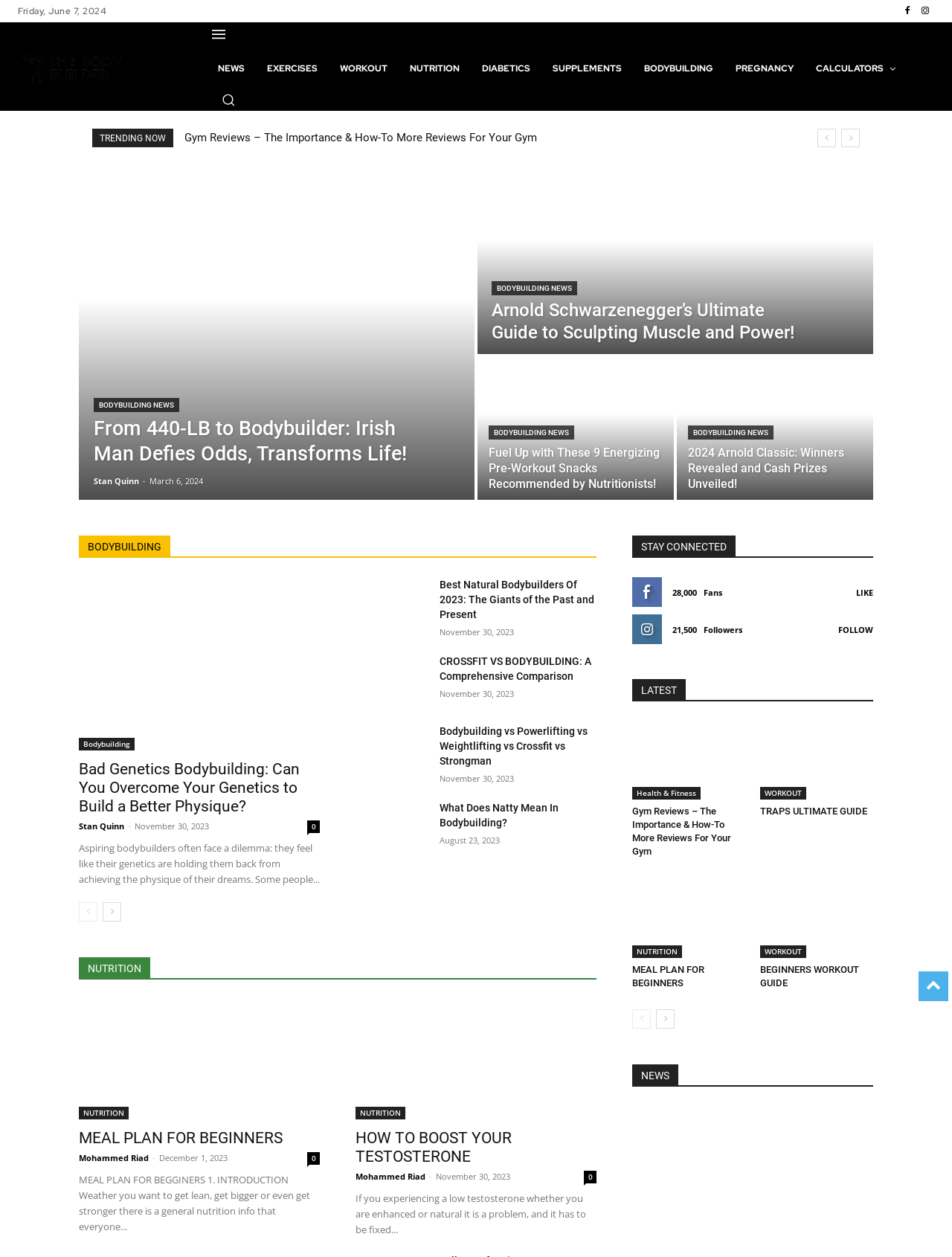Please determine the bounding box coordinates of the element to click on in order to accomplish the following task: "Click on the 'NEWS' link". Ensure the coordinates are four float numbers ranging from 0 to 1, i.e., [left, top, right, bottom].

[0.217, 0.037, 0.269, 0.072]